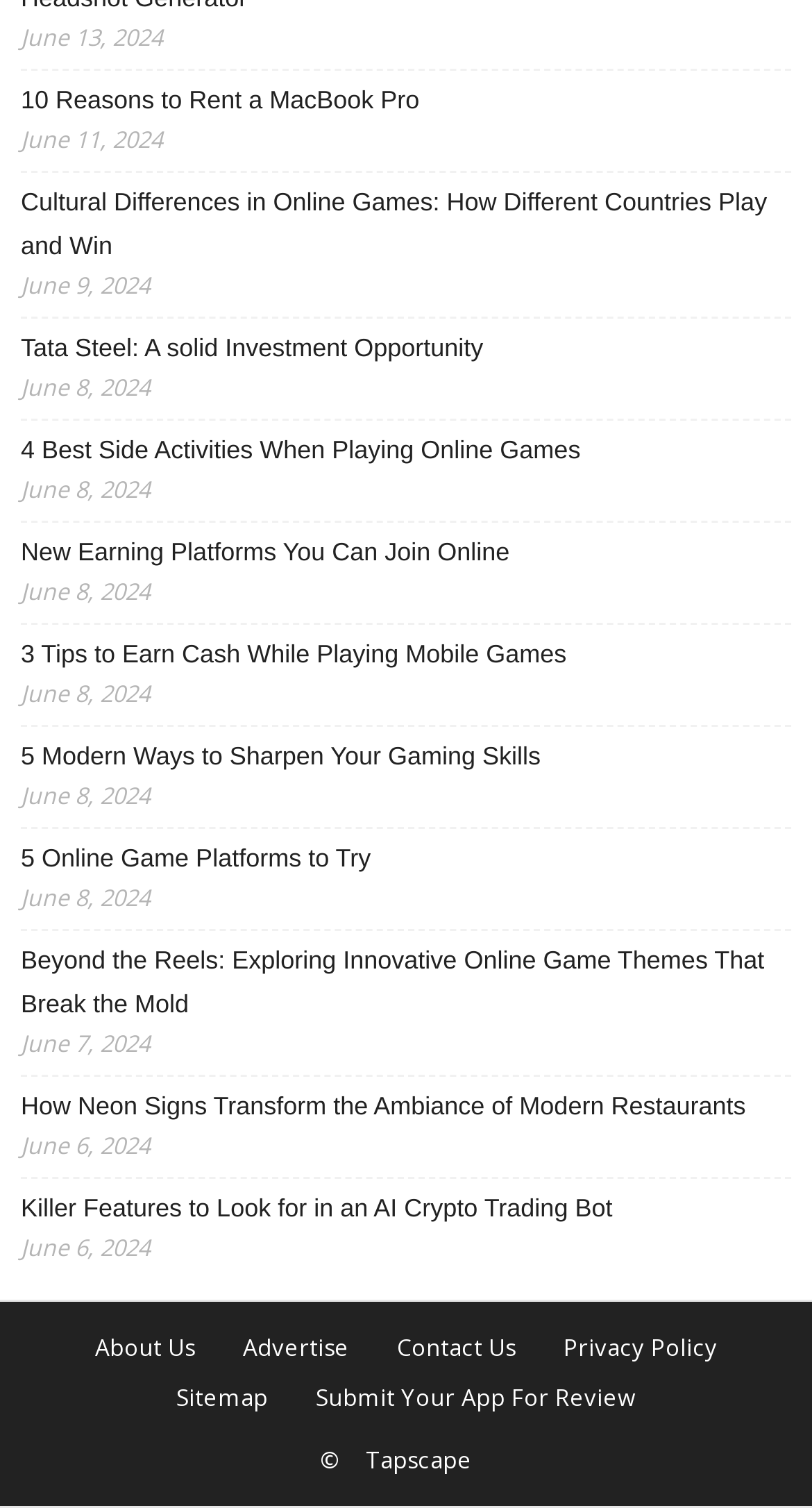What is the text of the last link?
From the details in the image, answer the question comprehensively.

The last link is located at the bottom of the webpage, and its text is indicated by the link element 'Tapscape' with bounding box coordinates [0.424, 0.954, 0.606, 0.975].